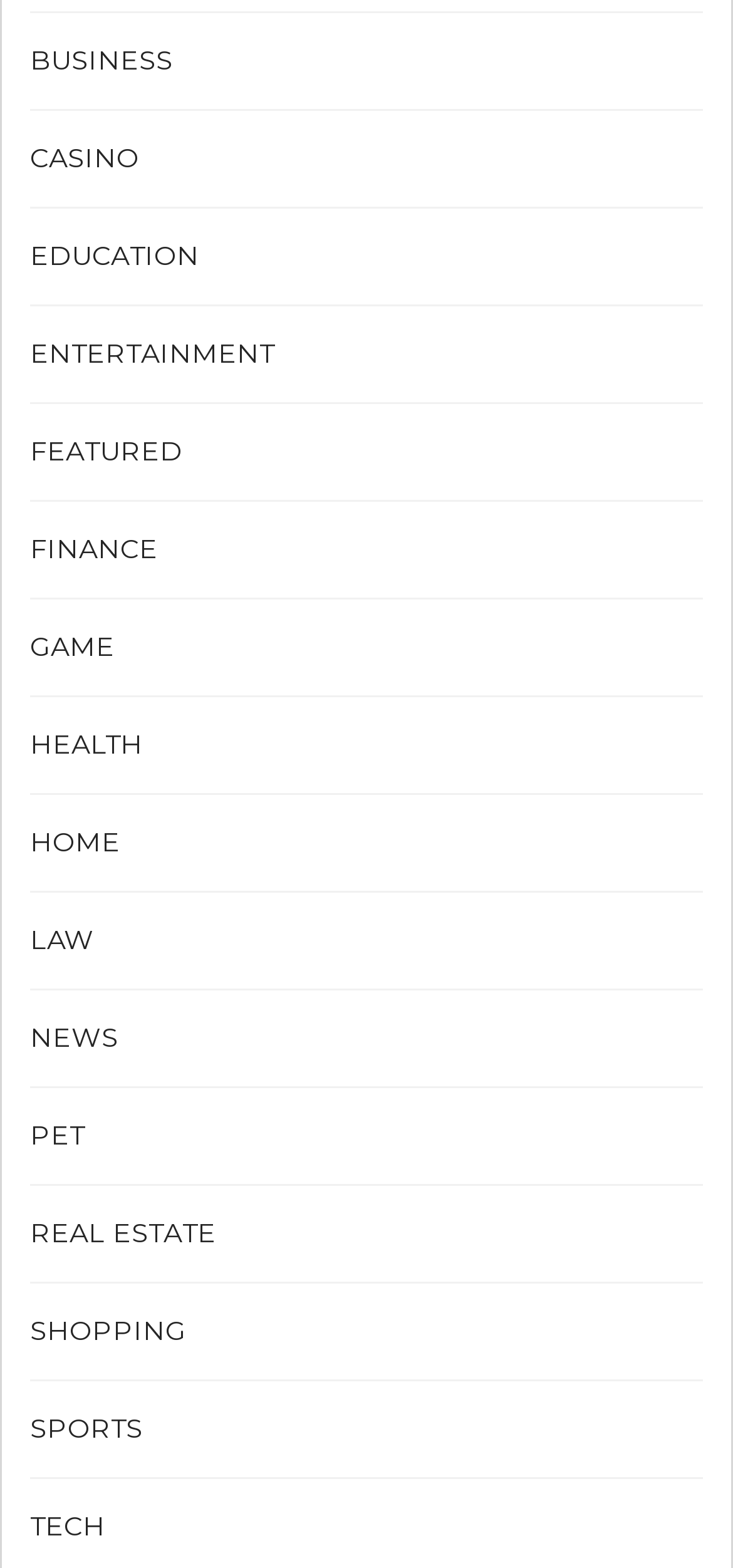Using the provided element description, identify the bounding box coordinates as (top-left x, top-left y, bottom-right x, bottom-right y). Ensure all values are between 0 and 1. Description: Real Estate

[0.041, 0.776, 0.295, 0.797]